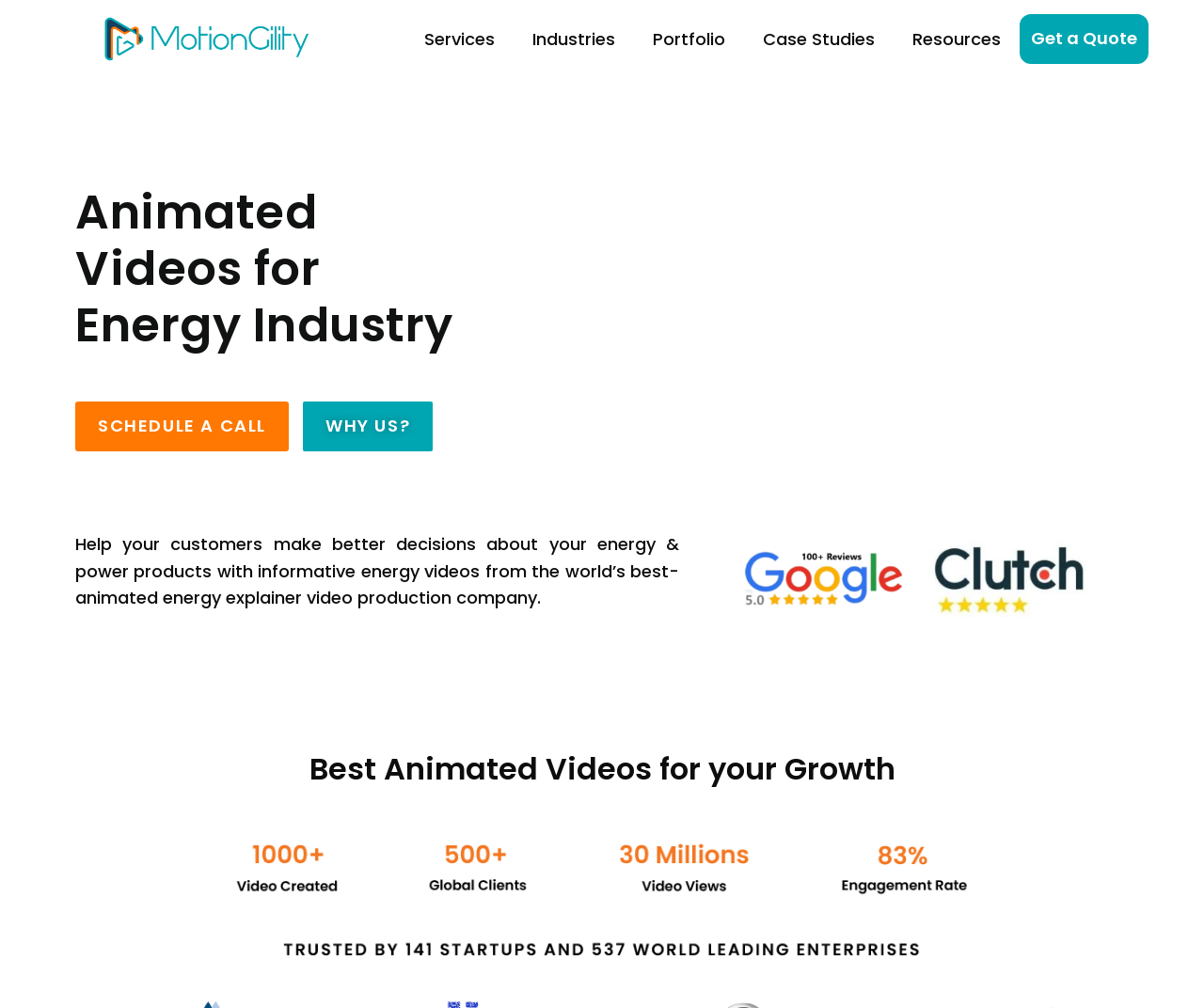What is the rating of the company on Clutch?
Answer with a single word or phrase by referring to the visual content.

Not specified